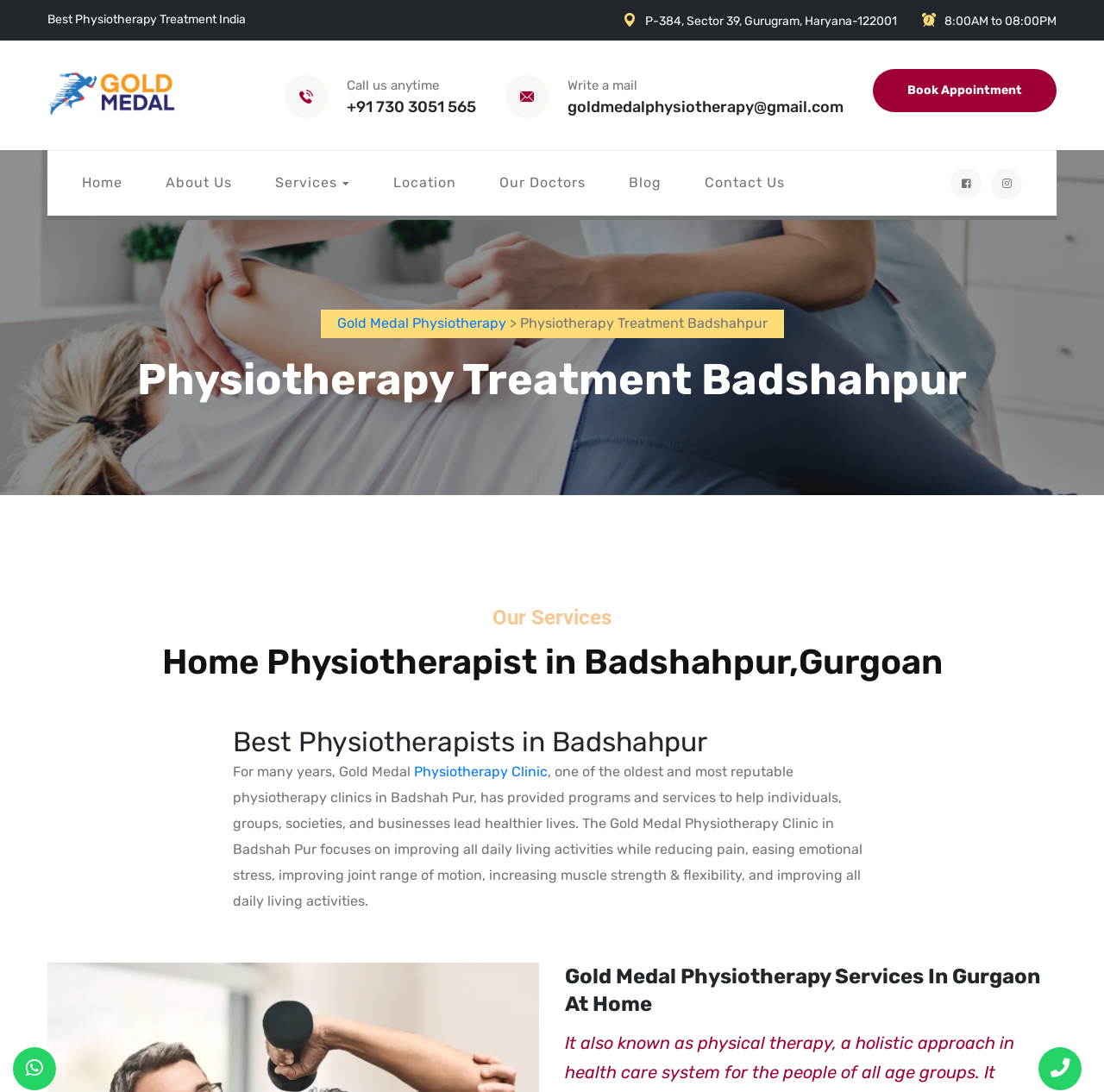Generate an in-depth caption that captures all aspects of the webpage.

The webpage appears to be the homepage of Gold Medal Physiotherapy Clinic, a physiotherapy clinic located in Badshahpur, Gurgaon. At the top of the page, there is a heading that reads "Home Physiotherapist in Badshahpur Gurgaon". Below this, there is a figure element, likely an image, followed by three lines of text: "Best Physiotherapy Treatment India", "P-384, Sector 39, Gurugram, Haryana-122001", and "8:00AM to 08:00PM". 

To the right of the image, there is a link to "Gold Medal Physiotherapy" with an accompanying image. Below this, there are two columns of text and links. The left column contains a heading with a phone number, "+91 730 3051 565", and a link to the same number. Below this, there is a heading with an email address, "goldmedalphysiotherapy@gmail.com", and a link to the same email address. The right column contains a link to "Book Appointment".

Above these columns, there is a row of links to different sections of the website, including "Home", "About Us", "Services", "Location", "Our Doctors", "Blog", and "Contact Us". To the right of these links, there are two social media icons.

Below the columns, there is a heading that reads "Physiotherapy Treatment Badshahpur", followed by a paragraph of text that describes the clinic's services and goals. The text explains that the clinic has provided programs and services to help individuals, groups, societies, and businesses lead healthier lives.

Further down the page, there are several headings, including "Our Services", "Home Physiotherapist in Badshahpur,Gurgoan", and "Best Physiotherapists in Badshahpur". At the bottom of the page, there is a heading that reads "Gold Medal Physiotherapy Services In Gurgaon At Home", followed by two social media icons.